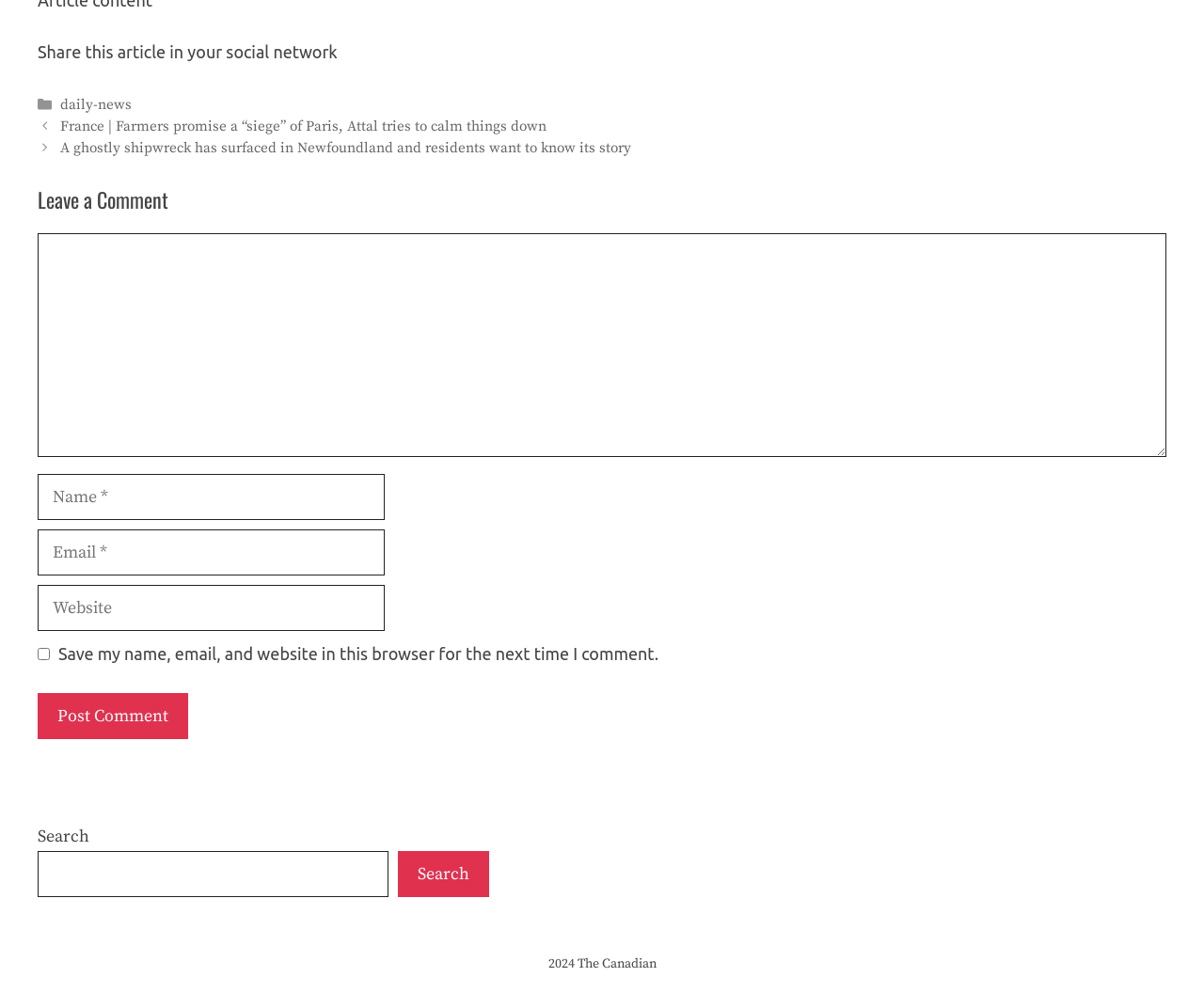Find the bounding box coordinates for the area that should be clicked to accomplish the instruction: "Visit The Canadian website".

[0.479, 0.962, 0.545, 0.979]